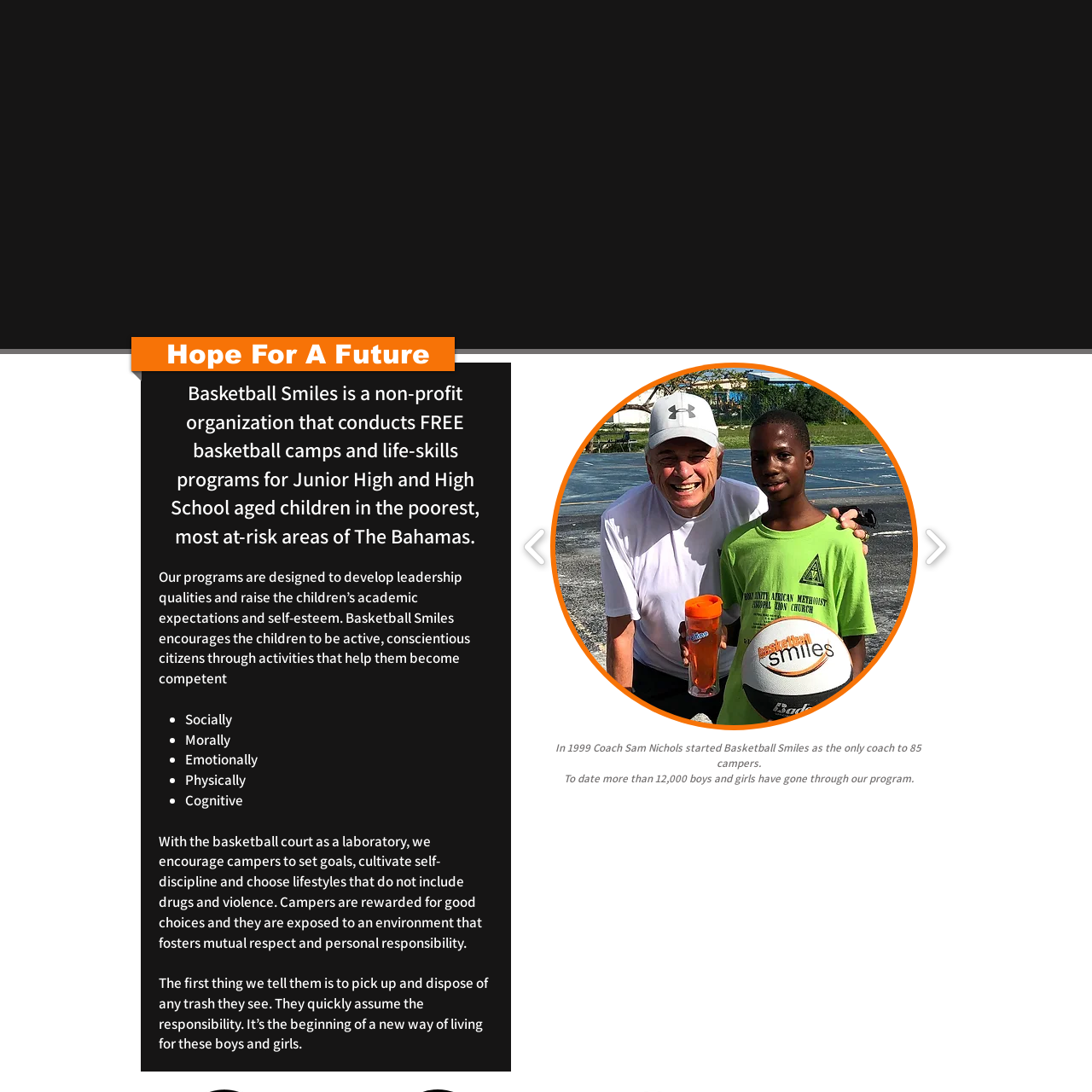Focus on the content within the red box and provide a succinct answer to this question using just one word or phrase: 
What is the primary focus of the 'Basketball Smiles' program?

Basketball camps and life-skills training